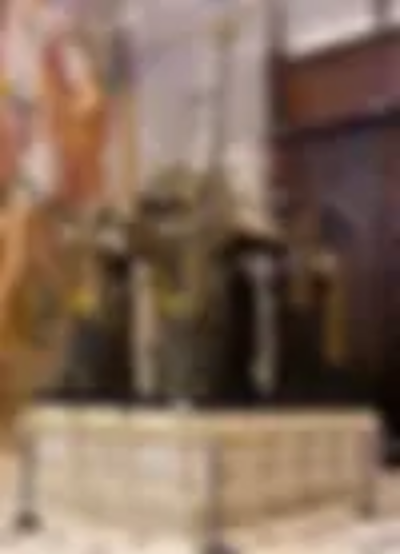Please provide a detailed answer to the question below based on the screenshot: 
What do the statues represent?

According to the caption, the tomb is traditionally held up by statues representing the four kingdoms of Spain, which are León, Castilla, Aragón, and Navarra.